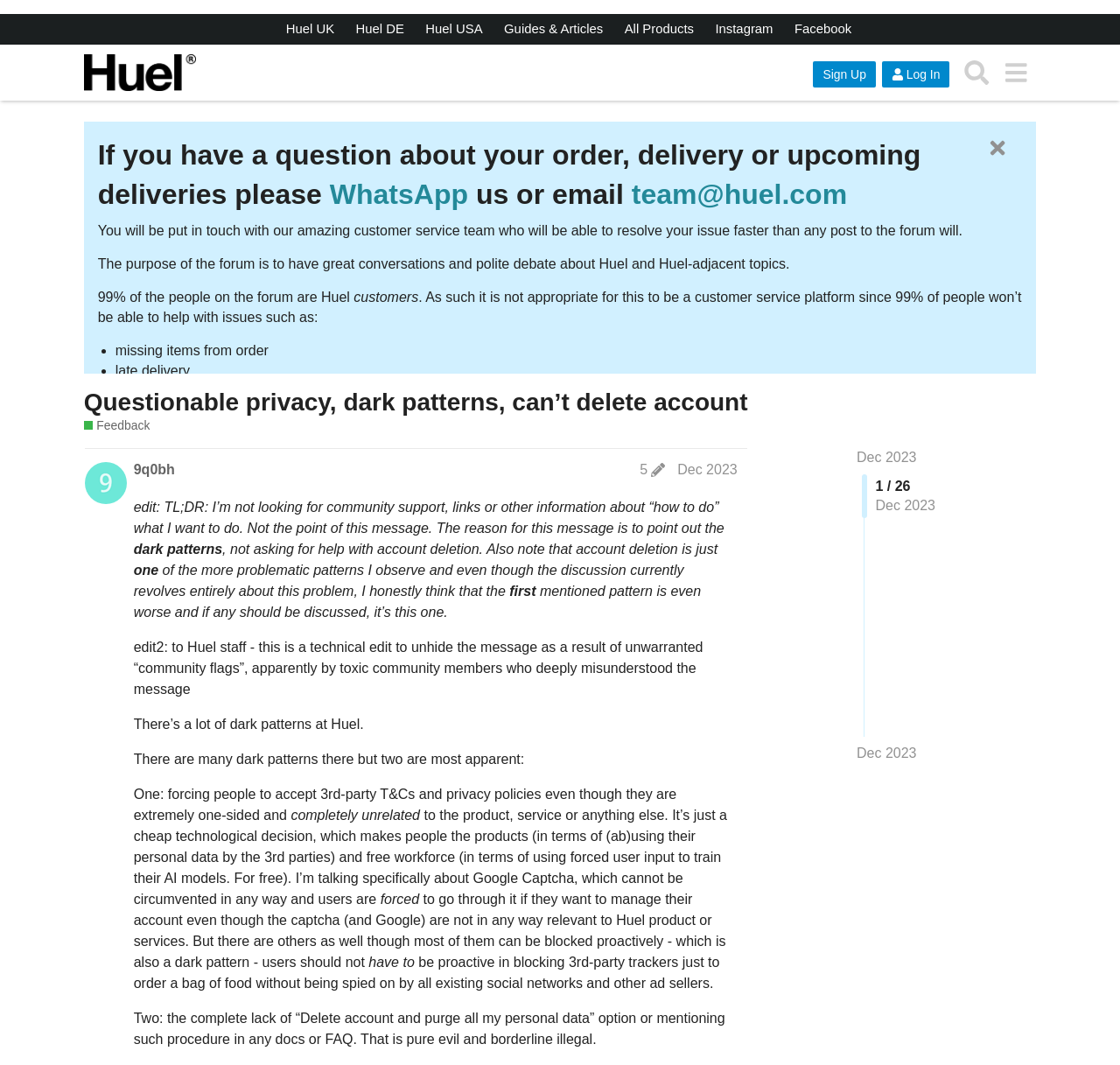Offer a comprehensive description of the webpage’s content and structure.

This webpage appears to be a forum or discussion board related to Huel, a health and nutrition company. At the top of the page, there are several links to different Huel websites, including UK, DE, and USA, as well as links to guides and articles, products, and social media platforms. 

Below the top navigation bar, there is a header section with a logo and a search bar. To the right of the header, there are buttons for signing up, logging in, and accessing a menu.

The main content of the page is a discussion thread with a heading "Questionable privacy, dark patterns, can't delete account - Feedback - Huel". The thread appears to be a message from a moderator or administrator outlining the guidelines for posting on the forum. The message explains that the forum is not intended for customer service issues, but rather for discussions and debates about Huel and related topics. It provides examples of acceptable topics, such as how to add something to a subscription or how to change the flavor of a Huel product.

The message also lists the various customer service channels available, including email, Twitter, Instagram, Facebook, and phone numbers for UK and USA-based customers. There are several paragraphs of text explaining the guidelines and rules for posting on the forum, as well as a warning that posts that do not comply with the guidelines will be locked.

At the bottom of the page, there are links to other discussions and a pagination section indicating that there are 26 pages of discussions.